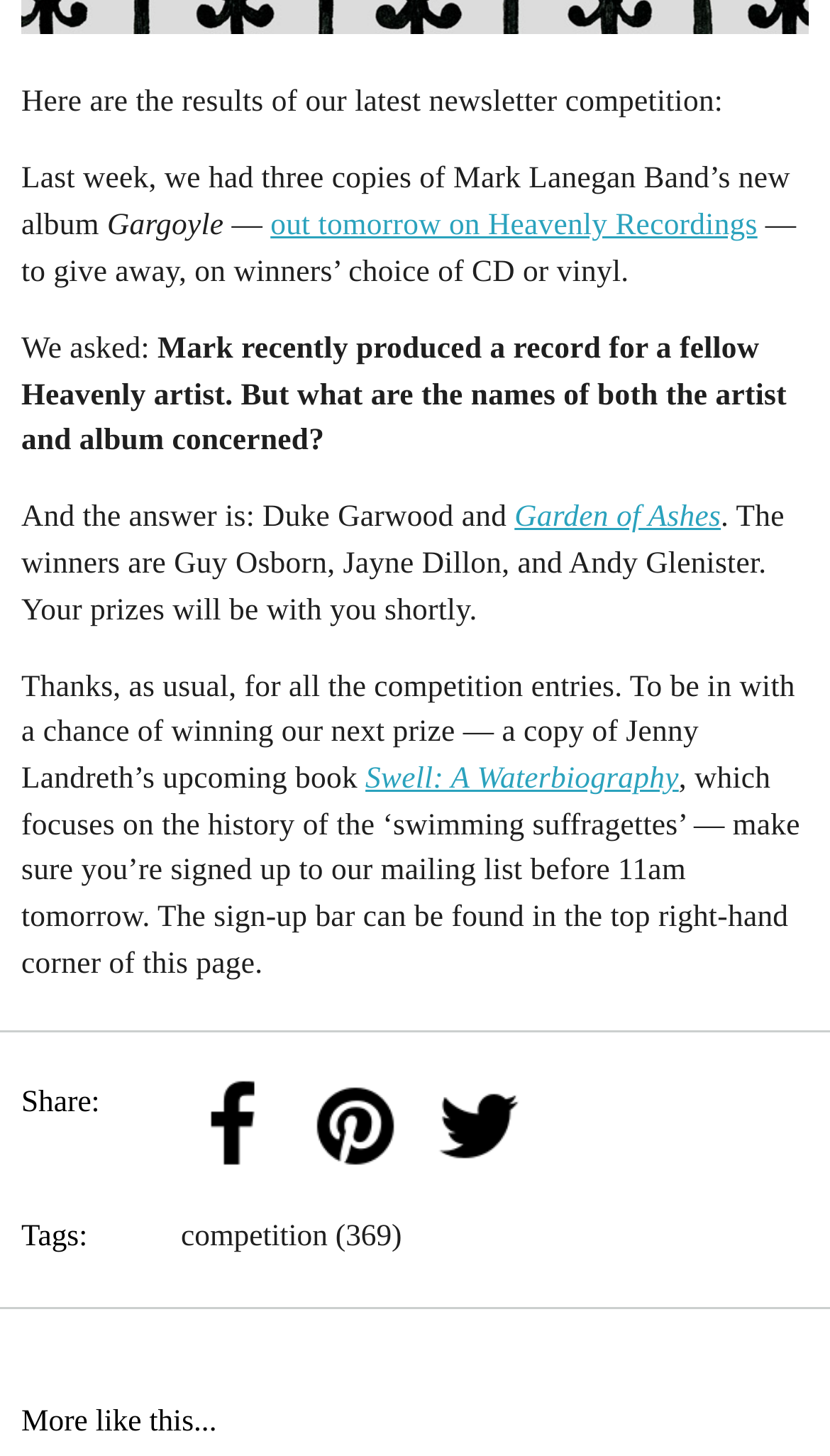Answer the question using only a single word or phrase: 
What is the name of the social media platform with a bird logo?

Twitter